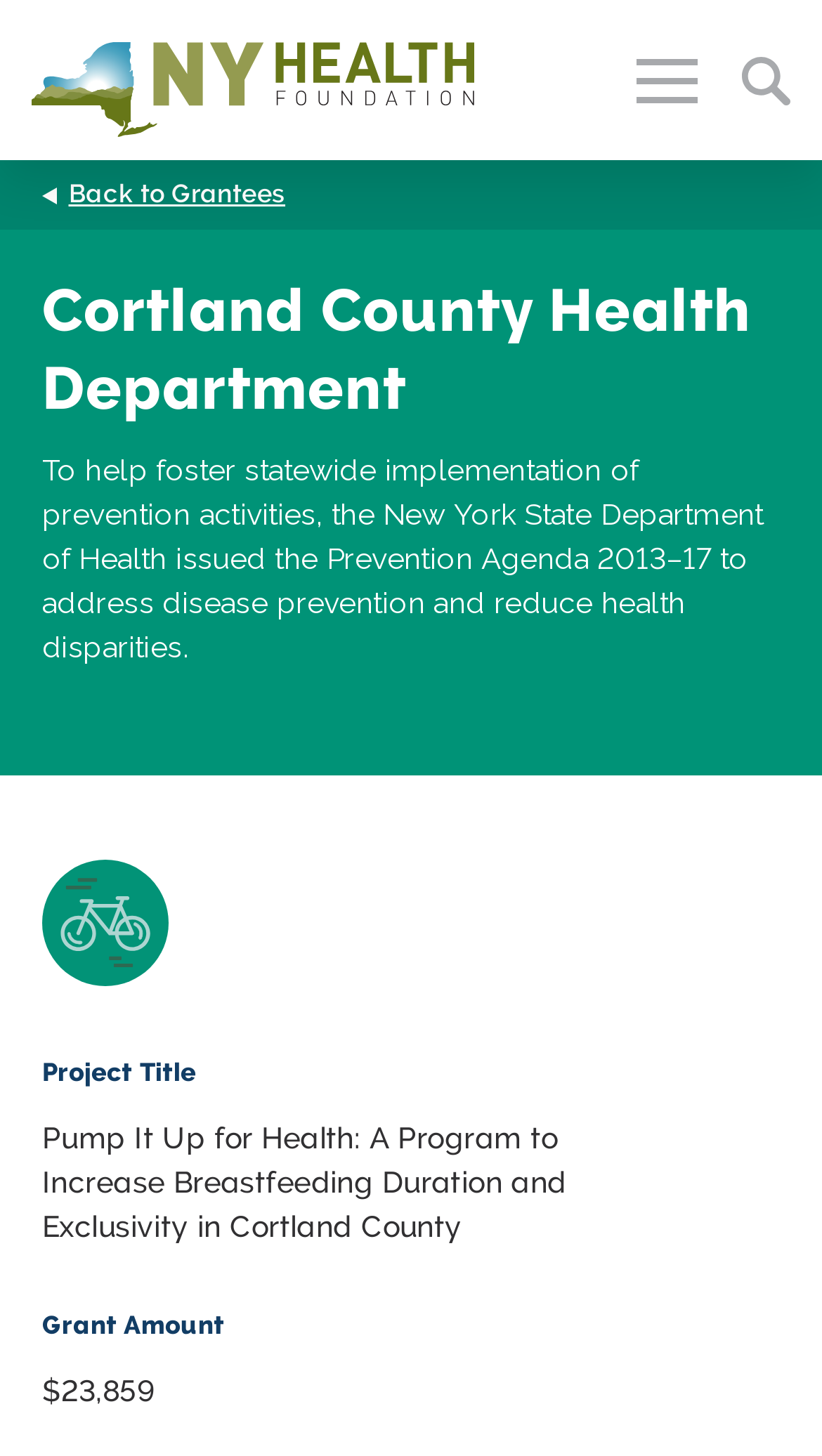Calculate the bounding box coordinates for the UI element based on the following description: "Resources". Ensure the coordinates are four float numbers between 0 and 1, i.e., [left, top, right, bottom].

[0.5, 0.109, 1.0, 0.199]